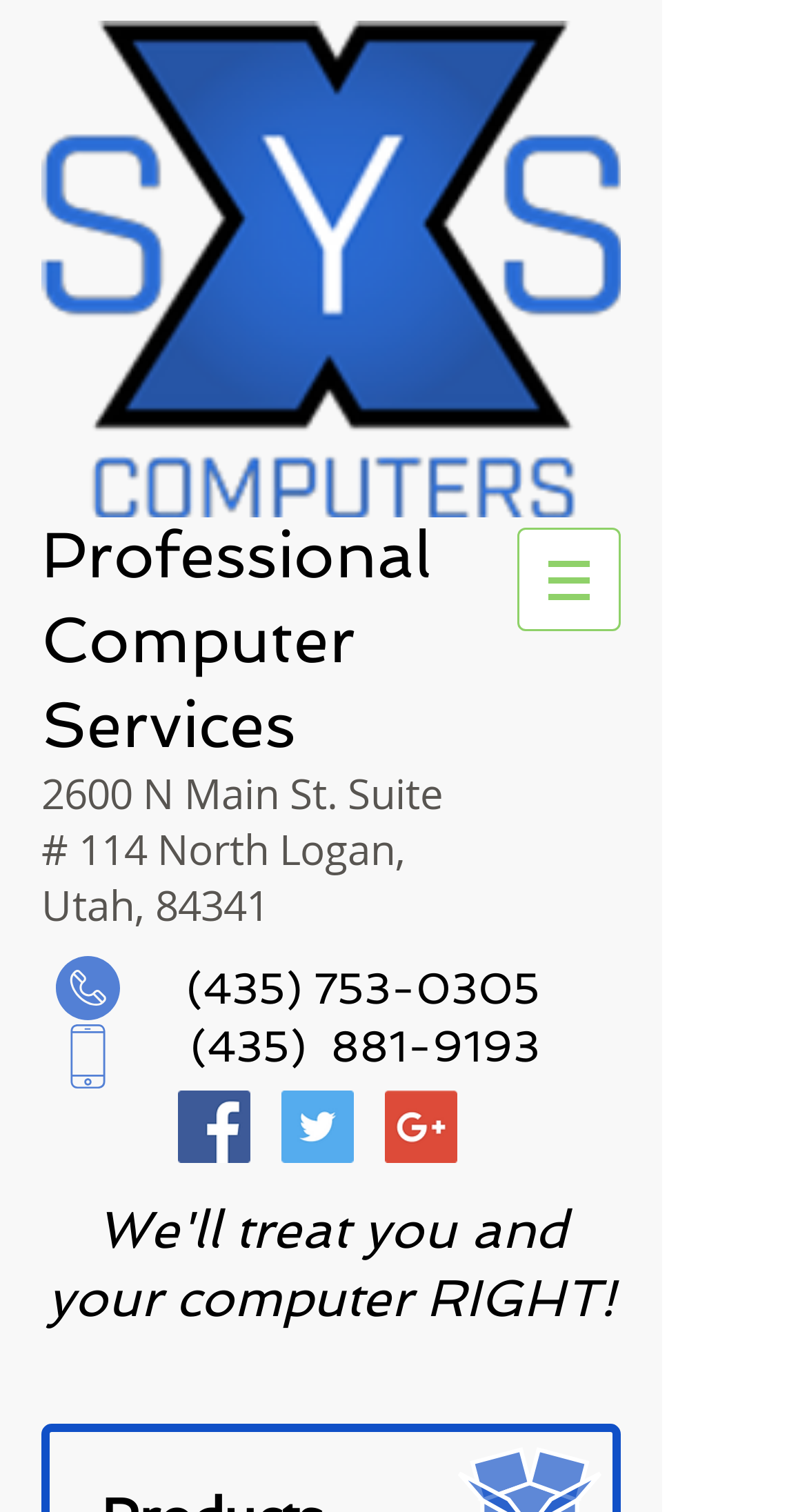Respond to the following query with just one word or a short phrase: 
How many phone numbers are listed on the webpage?

2